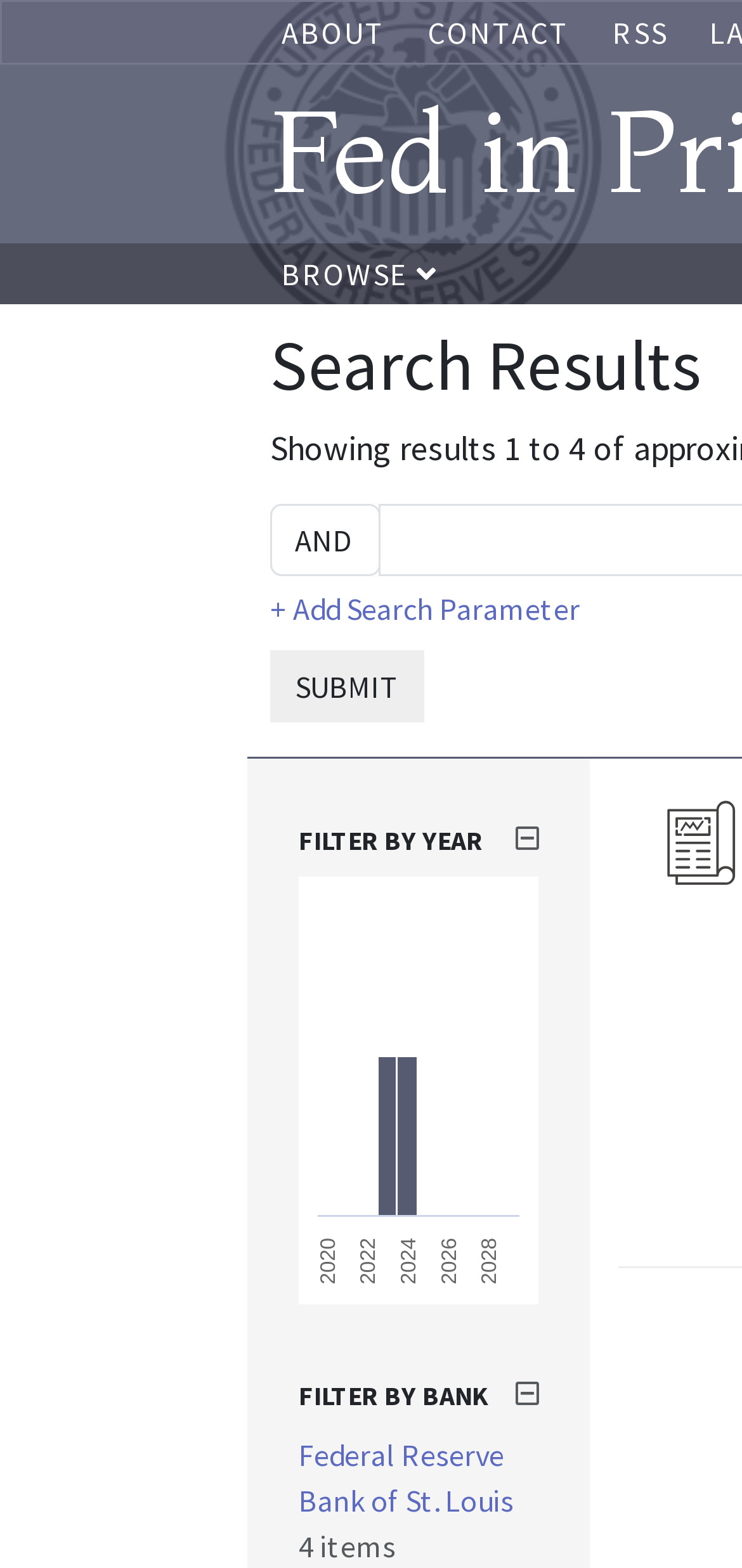Find the bounding box coordinates of the element's region that should be clicked in order to follow the given instruction: "add search parameter". The coordinates should consist of four float numbers between 0 and 1, i.e., [left, top, right, bottom].

[0.364, 0.376, 0.782, 0.4]